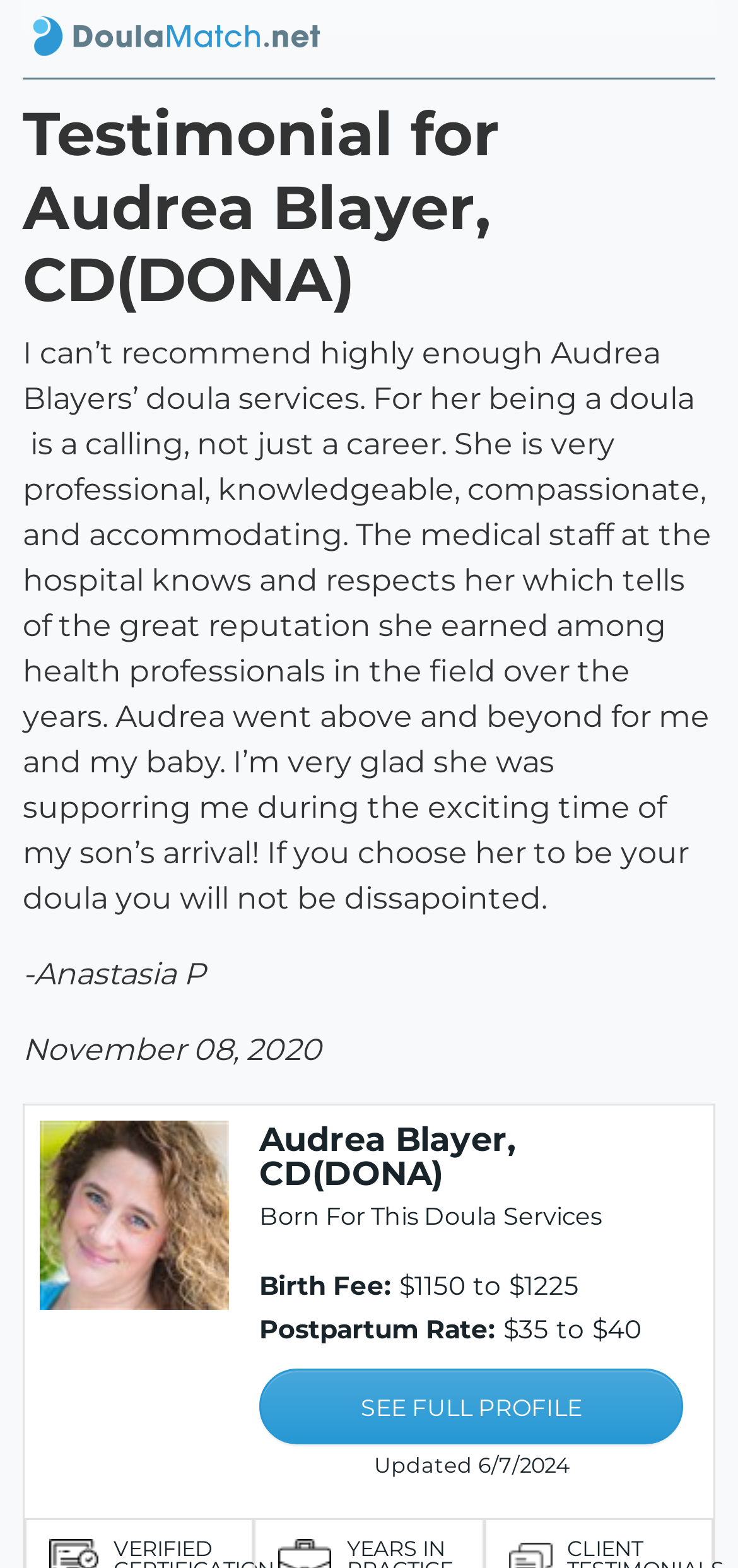Please find the bounding box coordinates in the format (top-left x, top-left y, bottom-right x, bottom-right y) for the given element description. Ensure the coordinates are floating point numbers between 0 and 1. Description: Menu

None